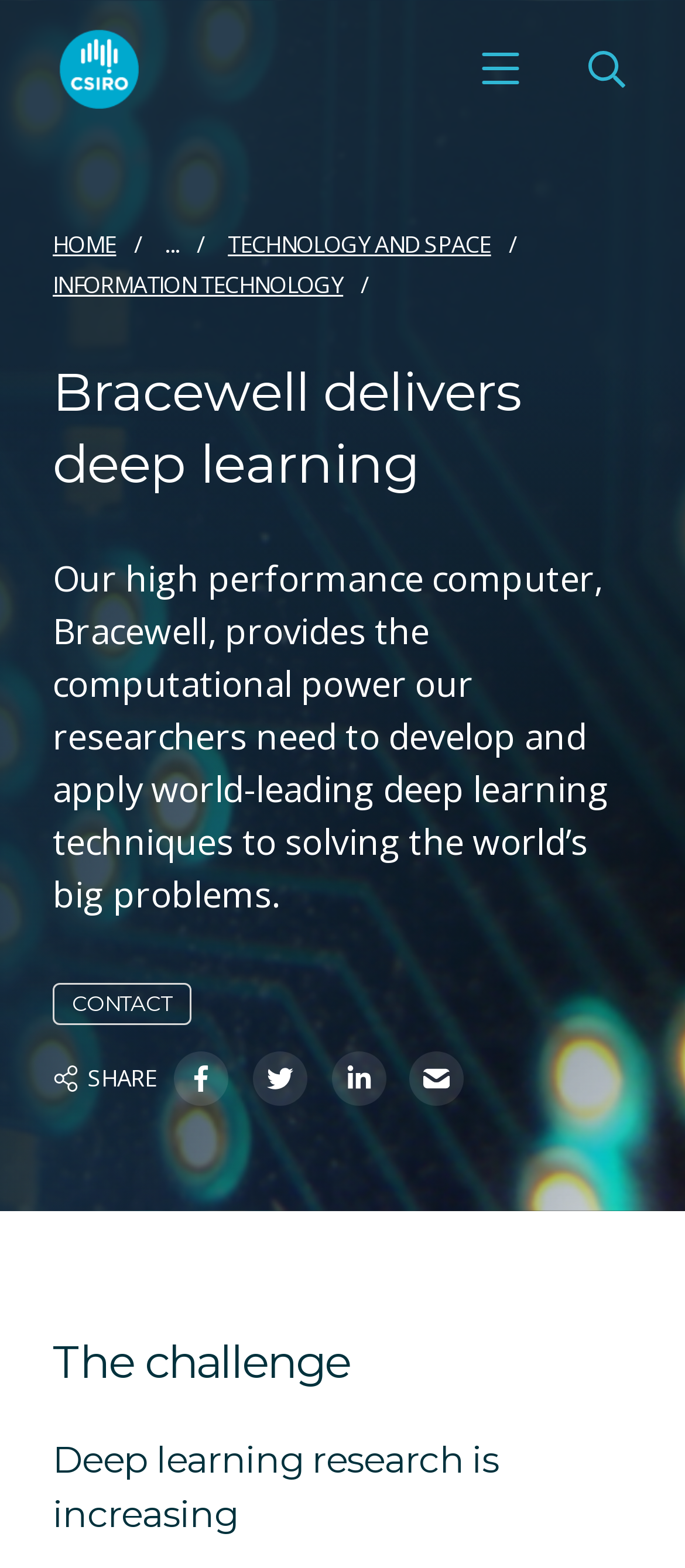Determine the coordinates of the bounding box for the clickable area needed to execute this instruction: "Learn how your comment data is processed".

None